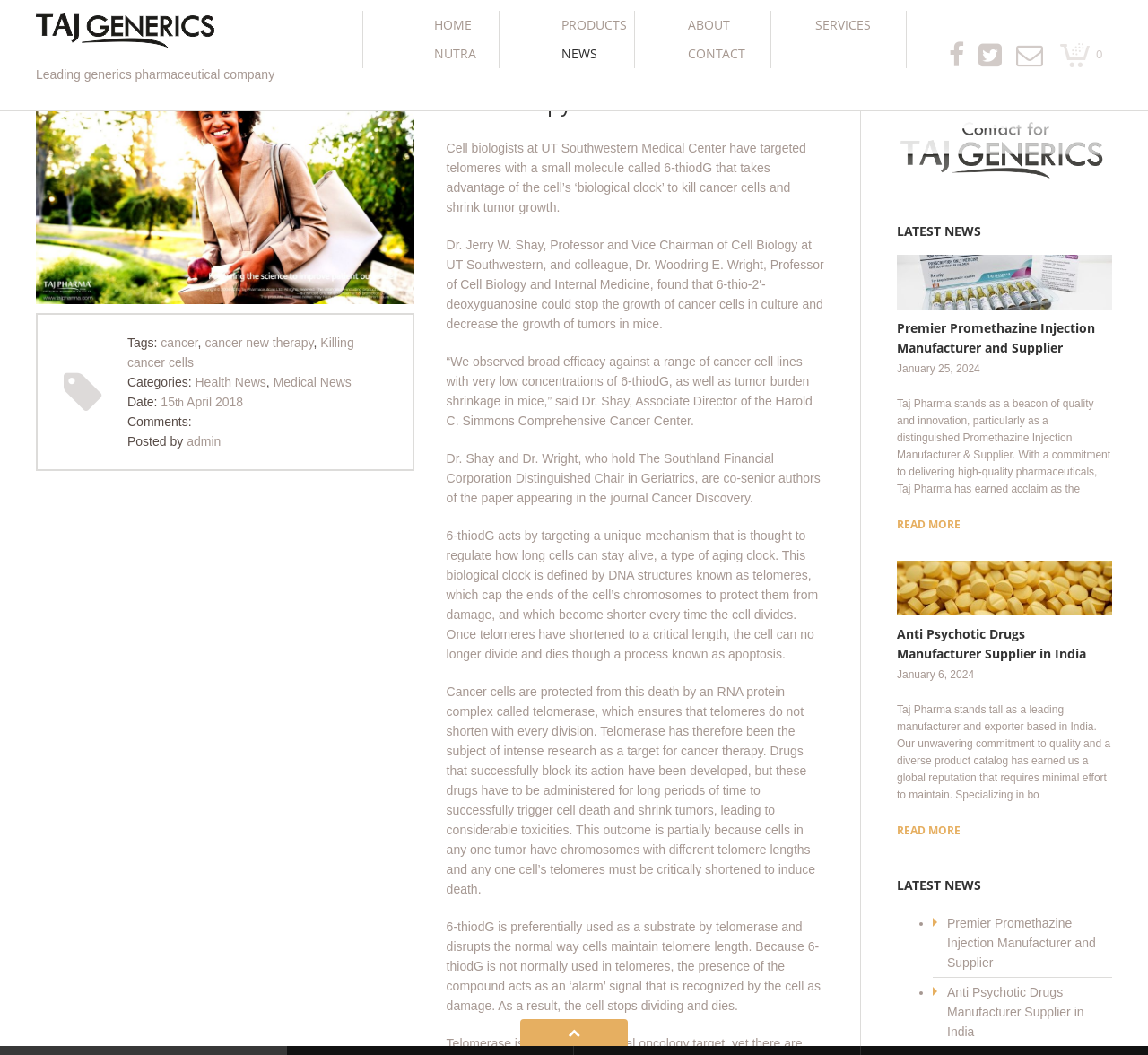Pinpoint the bounding box coordinates of the clickable element needed to complete the instruction: "Click the logo". The coordinates should be provided as four float numbers between 0 and 1: [left, top, right, bottom].

[0.031, 0.013, 0.187, 0.049]